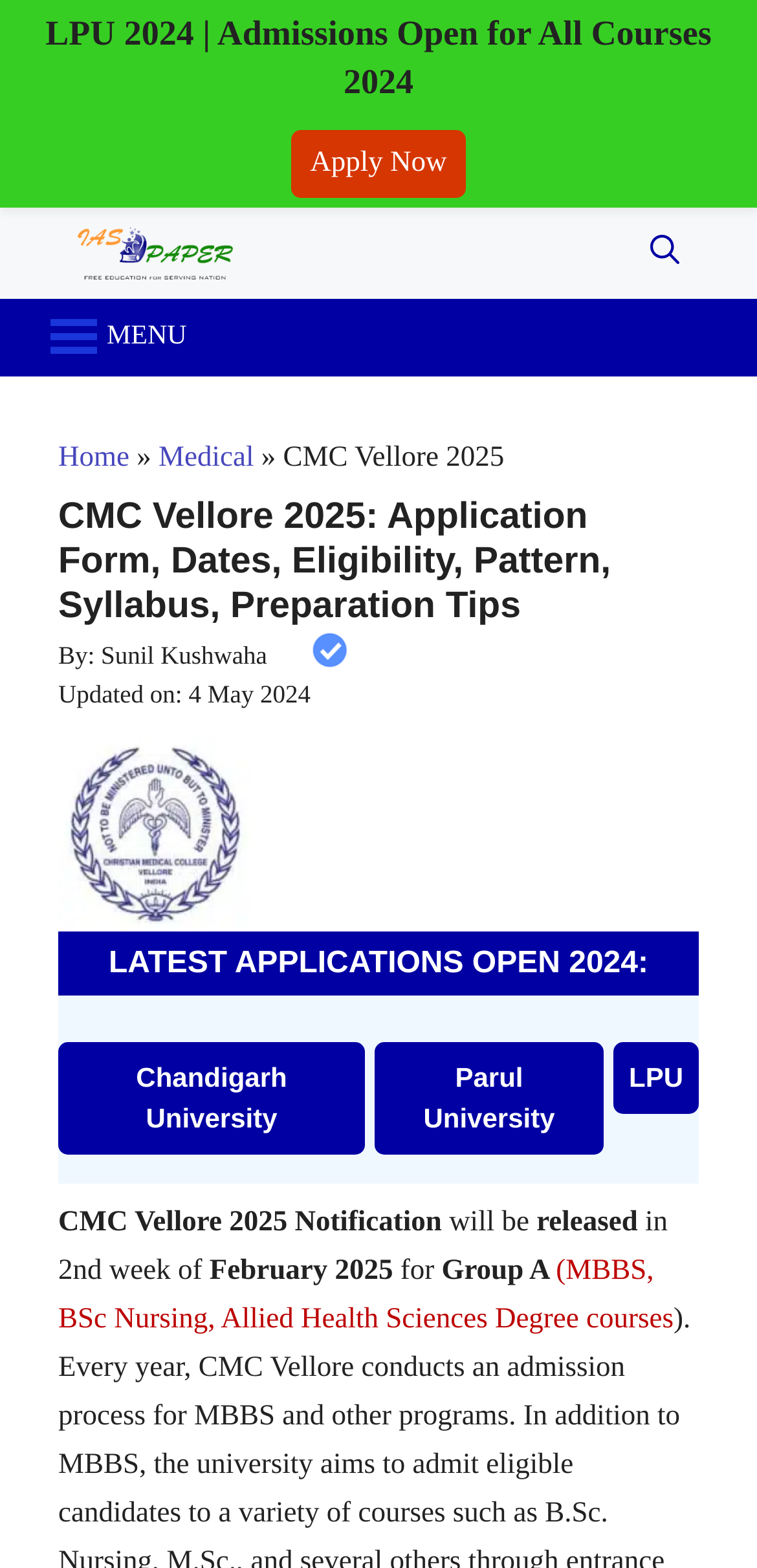What is the expected release date of the notification?
Refer to the screenshot and respond with a concise word or phrase.

2nd week of February 2025